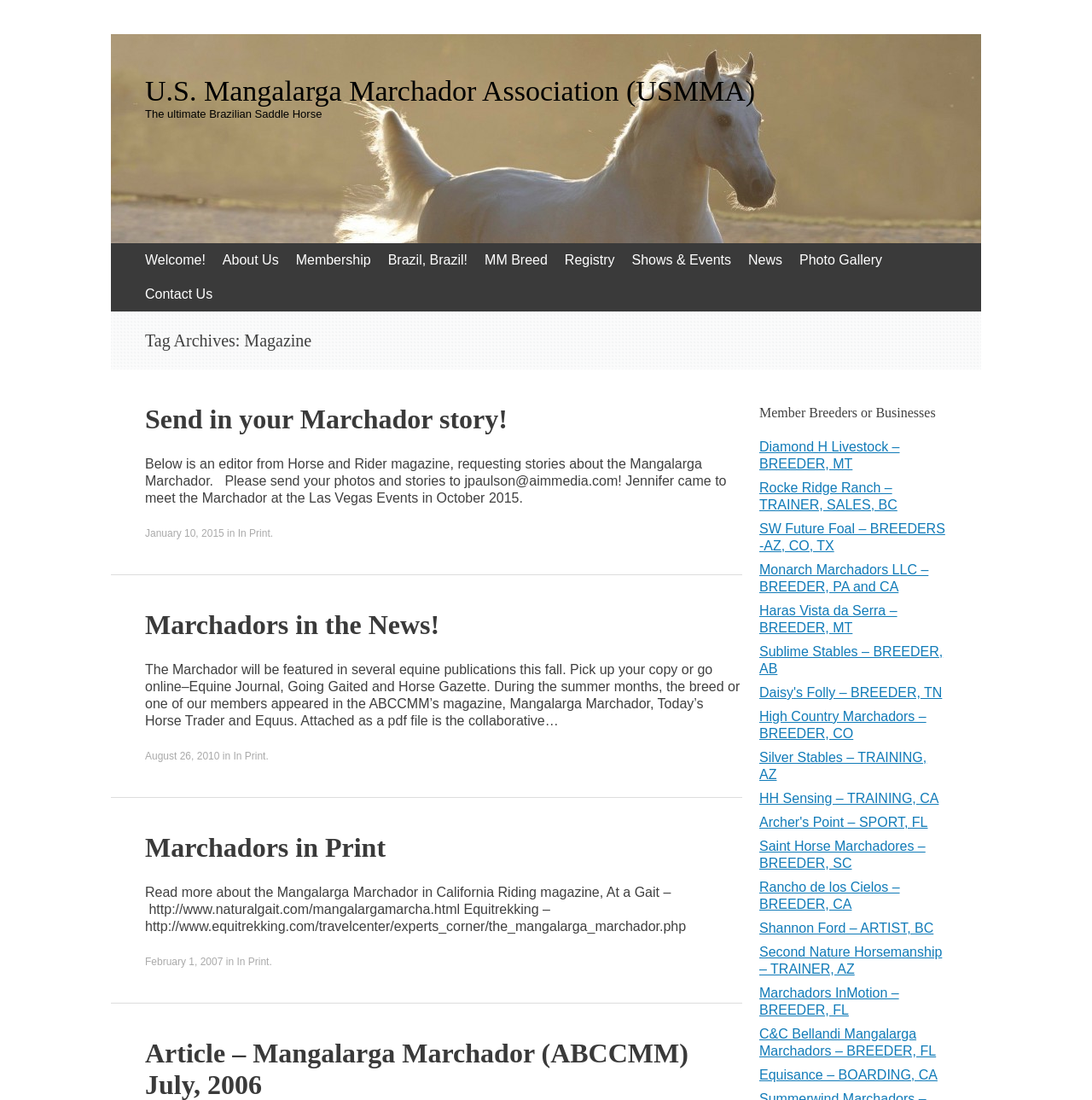Give a detailed overview of the webpage's appearance and contents.

The webpage is about the U.S. Mangalarga Marchador Association (USMMA) and features a magazine section. At the top, there is a heading with the association's name, followed by a link to the same. Below this, there is a heading that describes the Mangalarga Marchador as "The ultimate Brazilian Saddle Horse".

On the top-left side, there is a link to "Skip to content" and a welcome message with links to various sections such as "About Us", "Membership", "Brazil, Brazil!", "MM Breed", "Registry", "Shows & Events", "News", "Photo Gallery", and "Contact Us".

The main content of the page is divided into three sections, each with a heading and a series of articles. The first section has a heading "Tag Archives: Magazine" and features three articles. The first article has a heading "Send in your Marchador story!" and a link to submit stories. The article also contains a request from Horse and Rider magazine for stories about the Mangalarga Marchador. The second article has a heading "Marchadors in the News!" and mentions that the breed will be featured in several equine publications. The third article has a heading "Marchadors in Print" and provides links to read more about the Mangalarga Marchador in California Riding magazine and Equitrekking.

Below these articles, there is a section with a heading "Member Breeders or Businesses" that lists 15 links to various breeders, trainers, and businesses related to the Mangalarga Marchador breed. These links are arranged in a vertical column and are categorized by state or province.